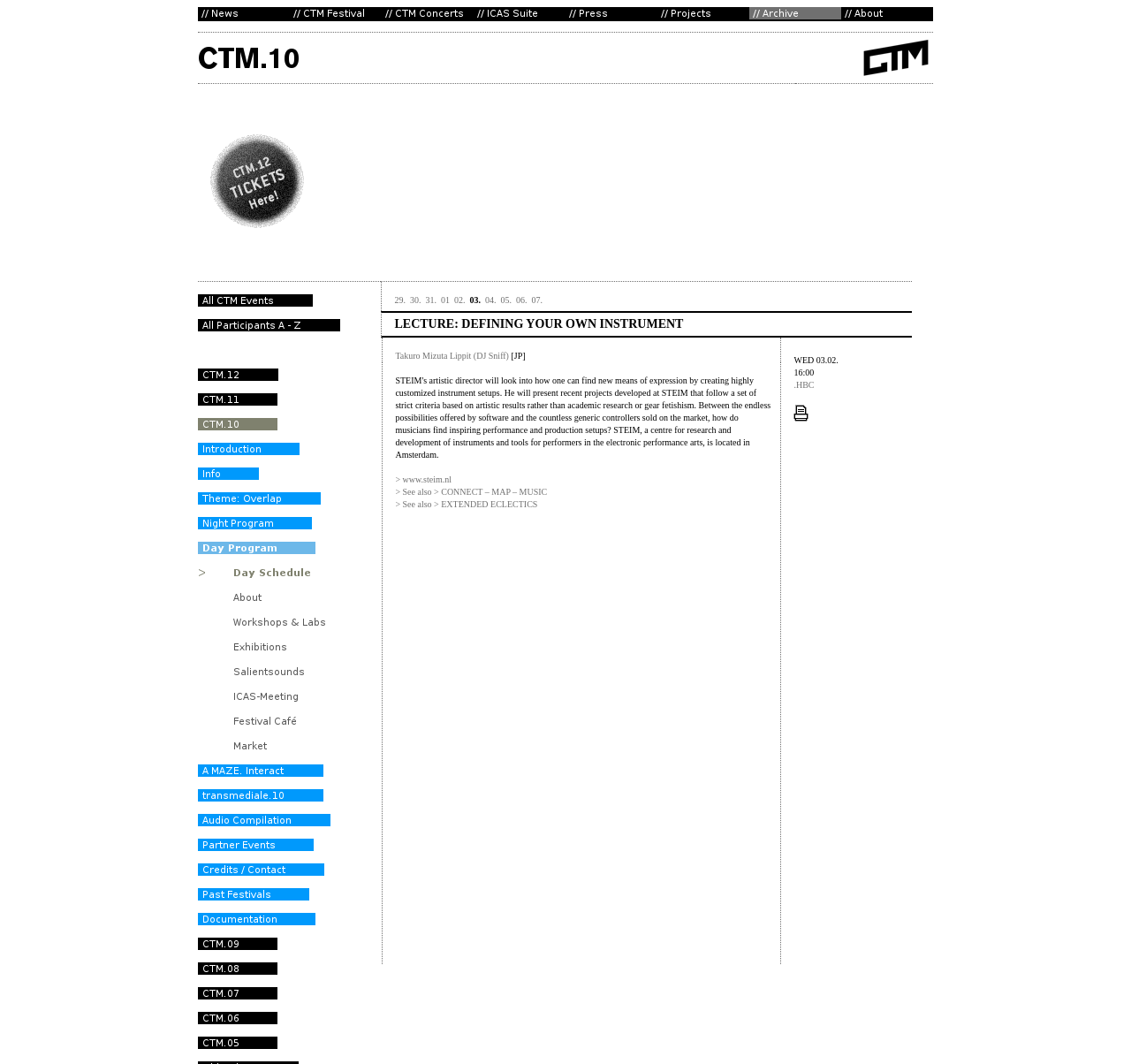Identify the bounding box coordinates for the element you need to click to achieve the following task: "Go to the Etheric Realms homepage". Provide the bounding box coordinates as four float numbers between 0 and 1, in the form [left, top, right, bottom].

None